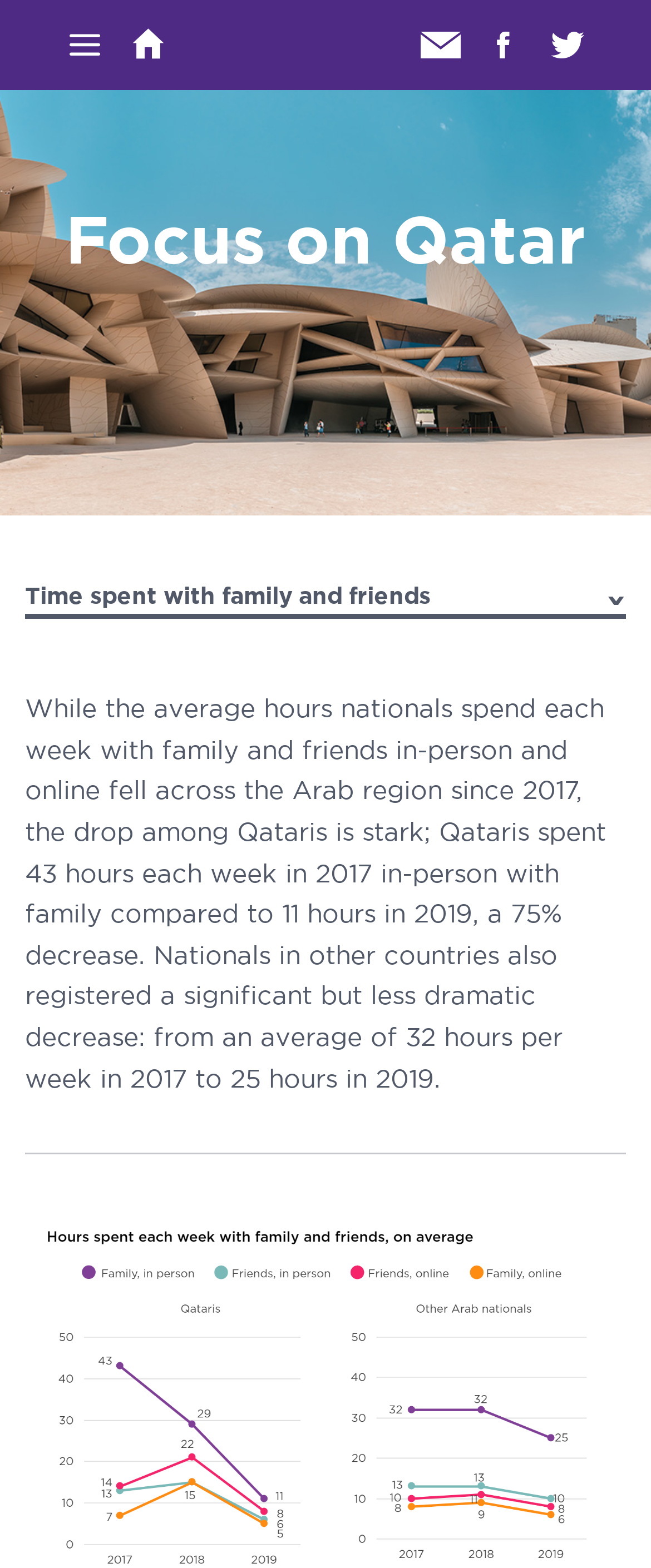Locate the heading on the webpage and return its text.

Focus on Qatar